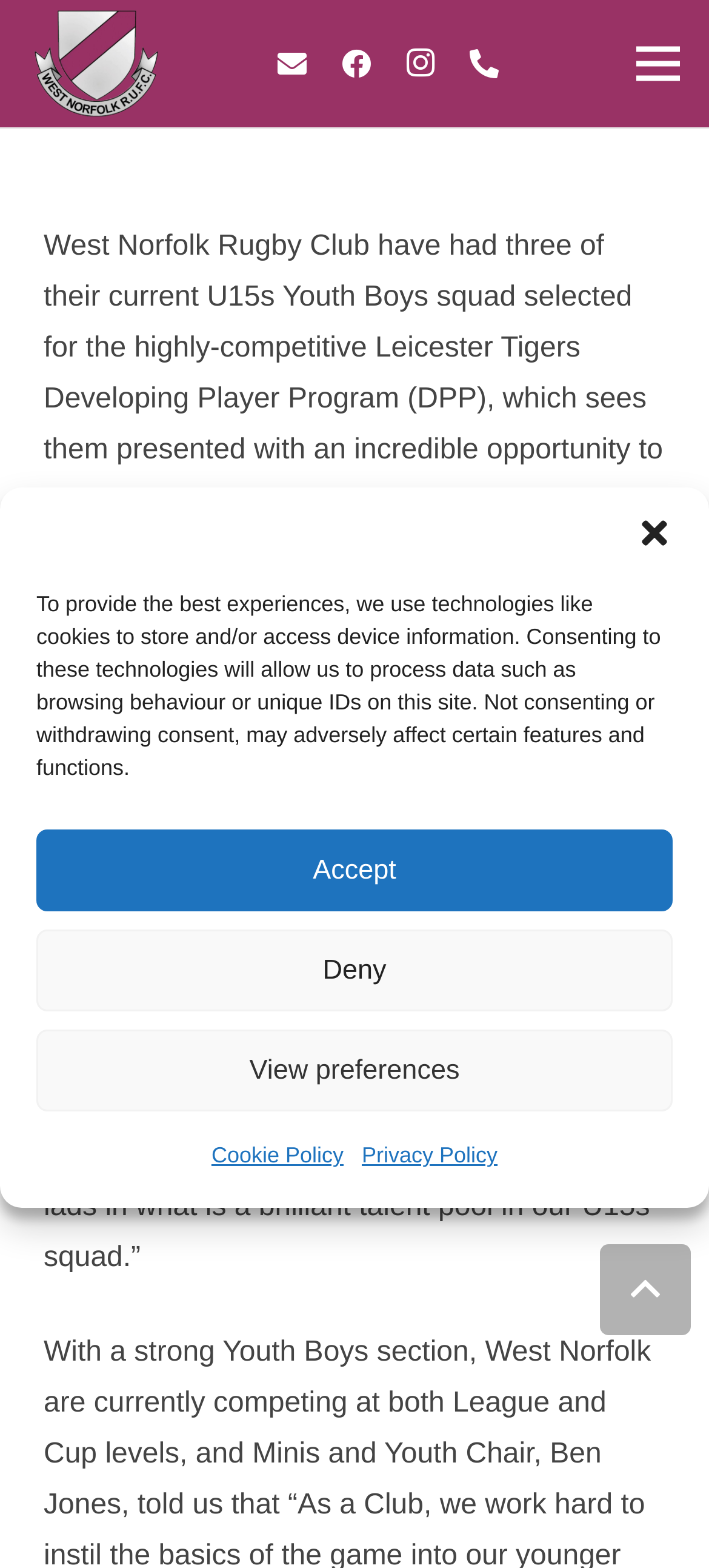Explain the webpage in detail.

The webpage is about West Norfolk Rugby Club, specifically highlighting the achievement of three U15s Youth Boys squad members who have been selected for the Leicester Tigers Developing Player Program. 

At the top of the page, there is a dialog box for managing cookie consent, which can be closed by a button at the top right corner. Inside the dialog box, there is a description of how the website uses technologies like cookies to store and access device information. There are three buttons: "Accept", "Deny", and "View preferences" at the bottom of the dialog box, and two links to "Cookie Policy" and "Privacy Policy" below the description.

Below the dialog box, there are several links at the top of the page, including "Link", "Email", "Facebook", "Instagram", and a phone number. On the top right corner, there is a "Menu" link.

The main content of the webpage is a news article about the three selected U15s Youth Boys squad members. The article is divided into two paragraphs. The first paragraph describes the opportunity presented to the selected players, mentioning the potential to follow in the footsteps of international rugby stars. The second paragraph is a quote from U15s Coach Kevin Foley, expressing his pride and excitement for the players' futures.

At the bottom of the page, there is a small icon, which appears to be a social media link.